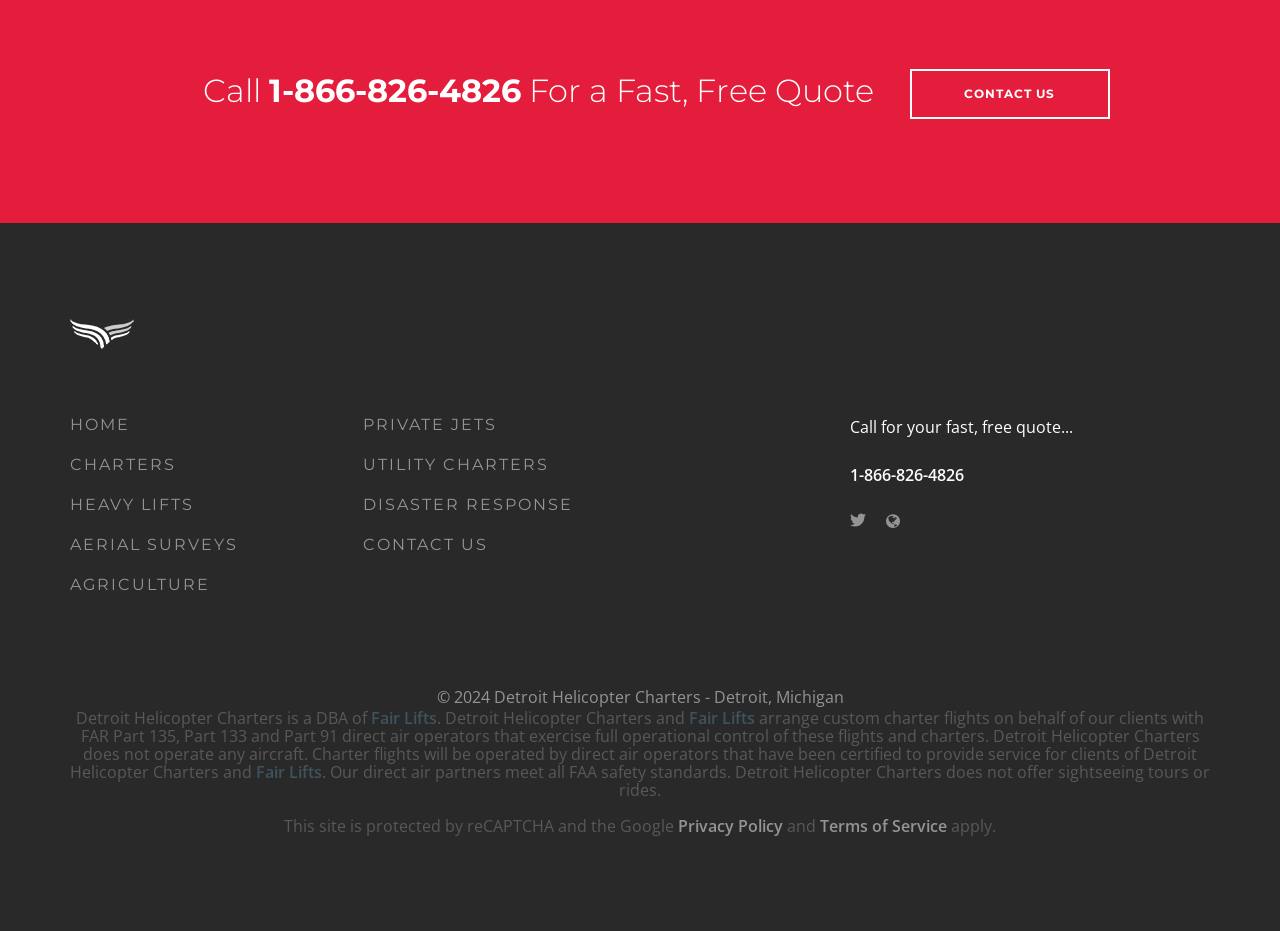Given the description "Other News", provide the bounding box coordinates of the corresponding UI element.

None